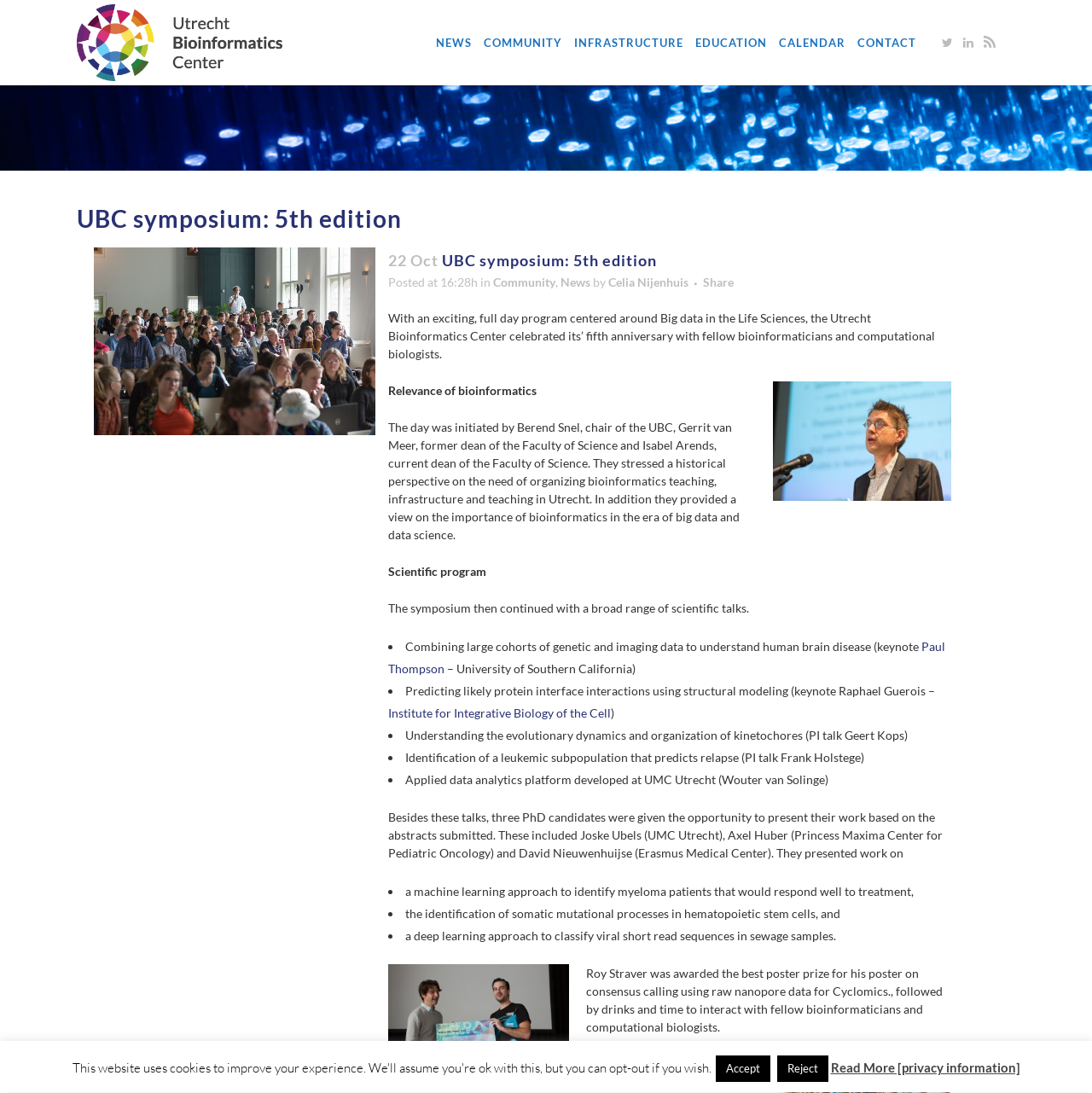Please study the image and answer the question comprehensively:
How many PhD candidates presented their work?

The number of PhD candidates who presented their work can be found in the section where it is mentioned that three PhD candidates were given the opportunity to present their work based on the abstracts submitted. The names of the PhD candidates are Joske Ubels, Axel Huber, and David Nieuwenhuijse.